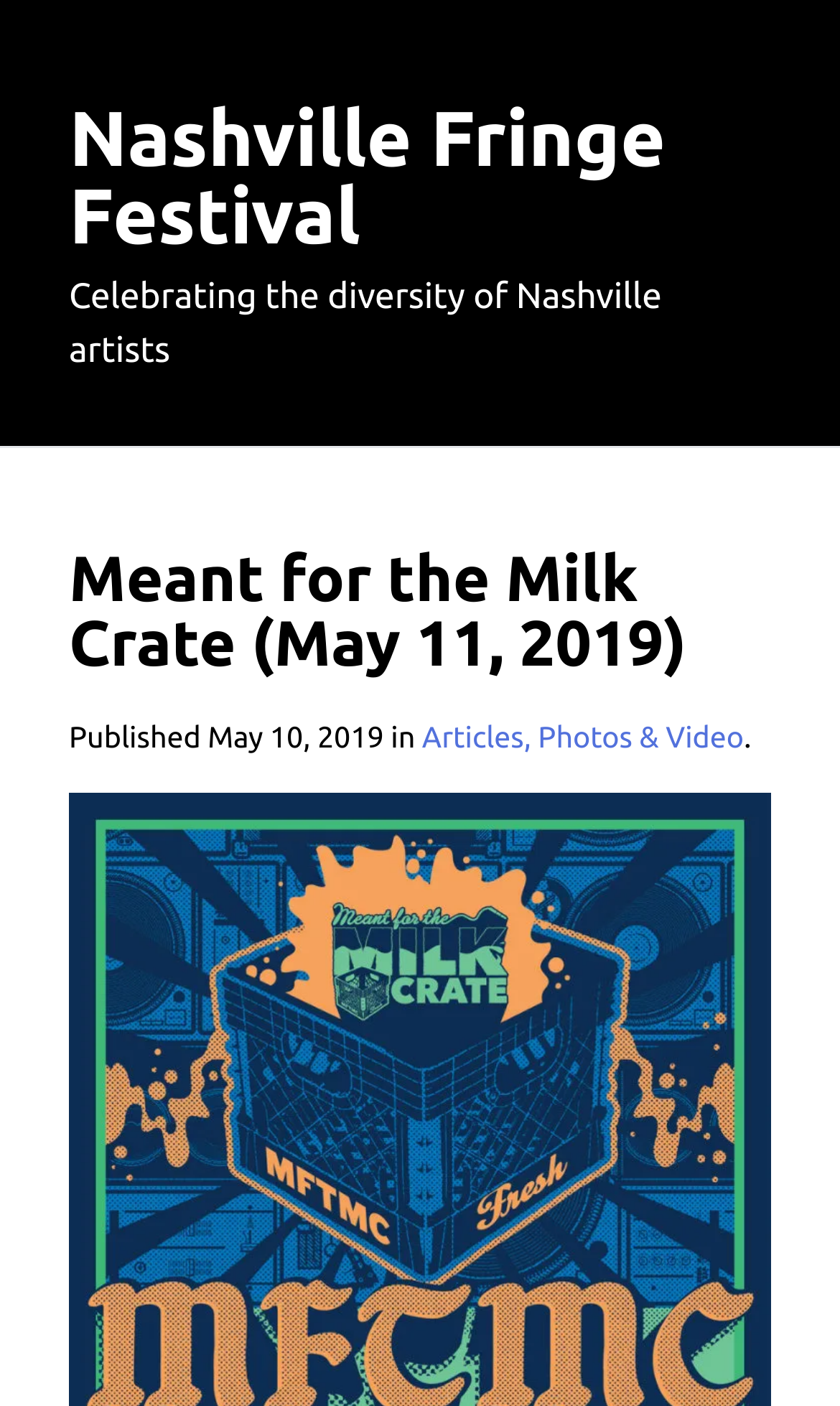What is the principal heading displayed on the webpage?

Nashville Fringe Festival